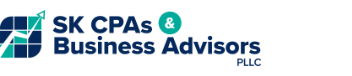What tone does the logo of SK CPAs & Business Advisors PLLC convey?
Answer the question with a single word or phrase, referring to the image.

Trustworthy and approachable